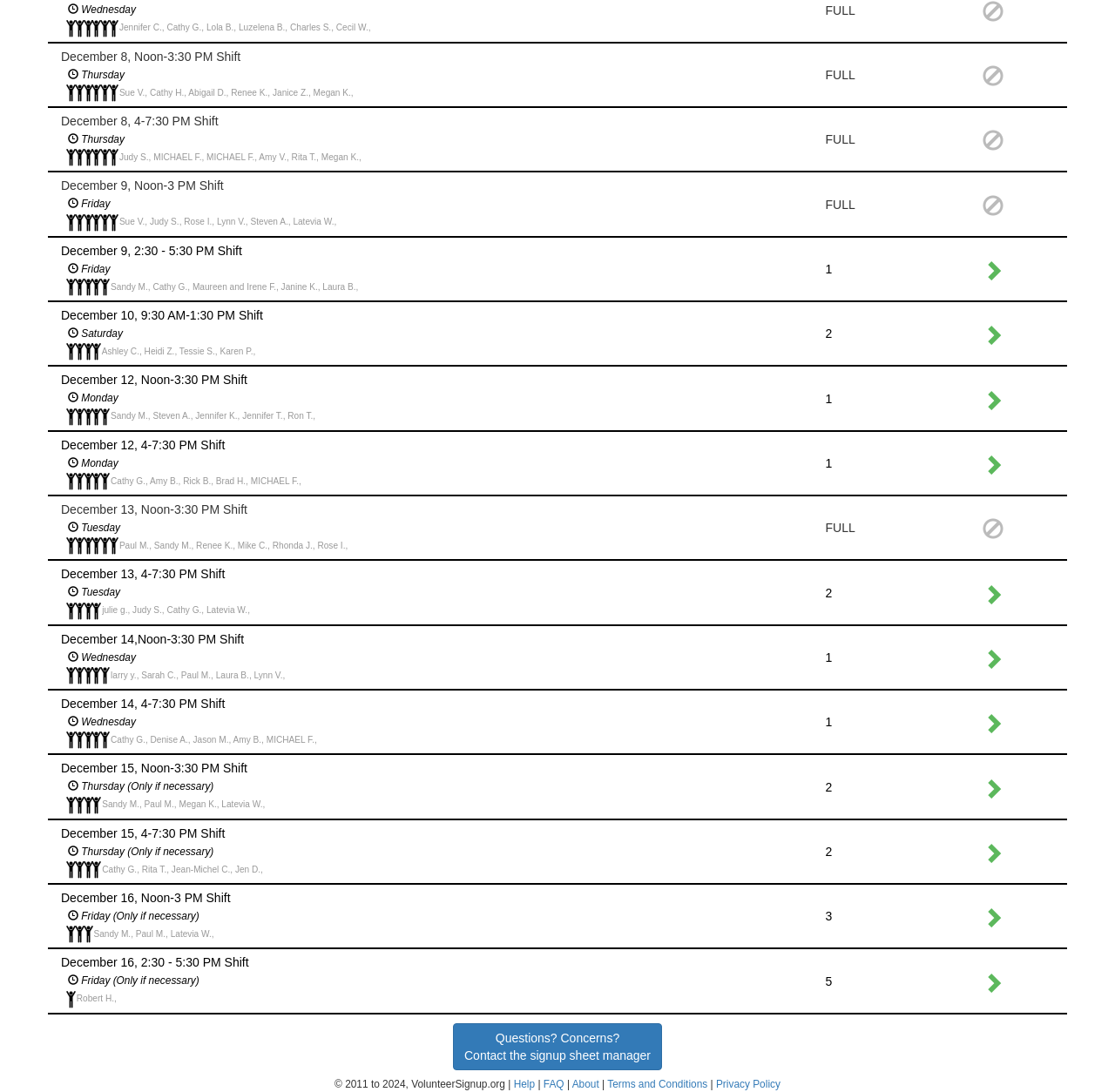Identify the bounding box coordinates of the HTML element based on this description: "Terms and Conditions".

[0.545, 0.987, 0.635, 0.998]